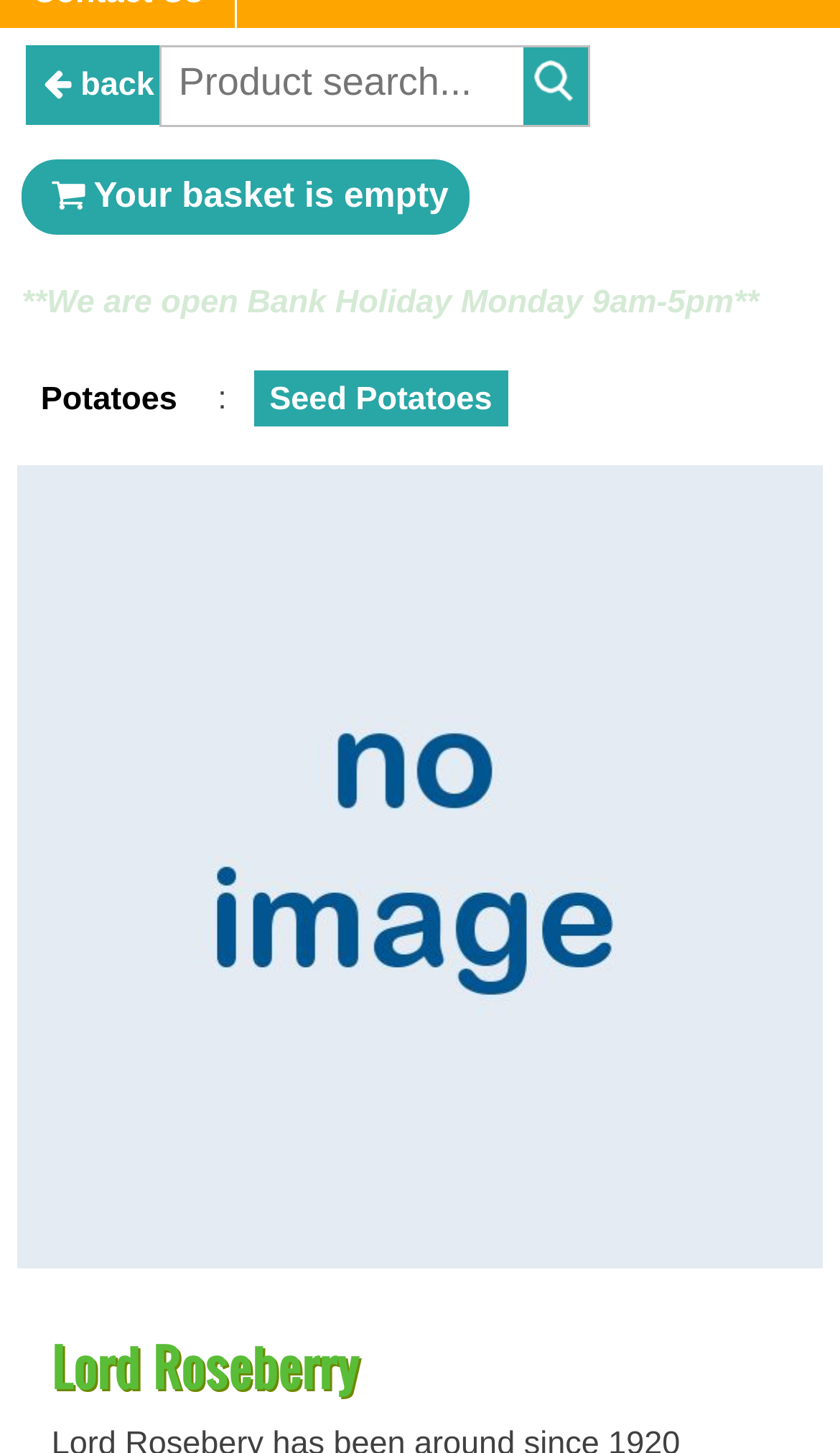From the webpage screenshot, identify the region described by name="search_name" placeholder="Product search...". Provide the bounding box coordinates as (top-left x, top-left y, bottom-right x, bottom-right y), with each value being a floating point number between 0 and 1.

[0.197, 0.035, 0.607, 0.079]